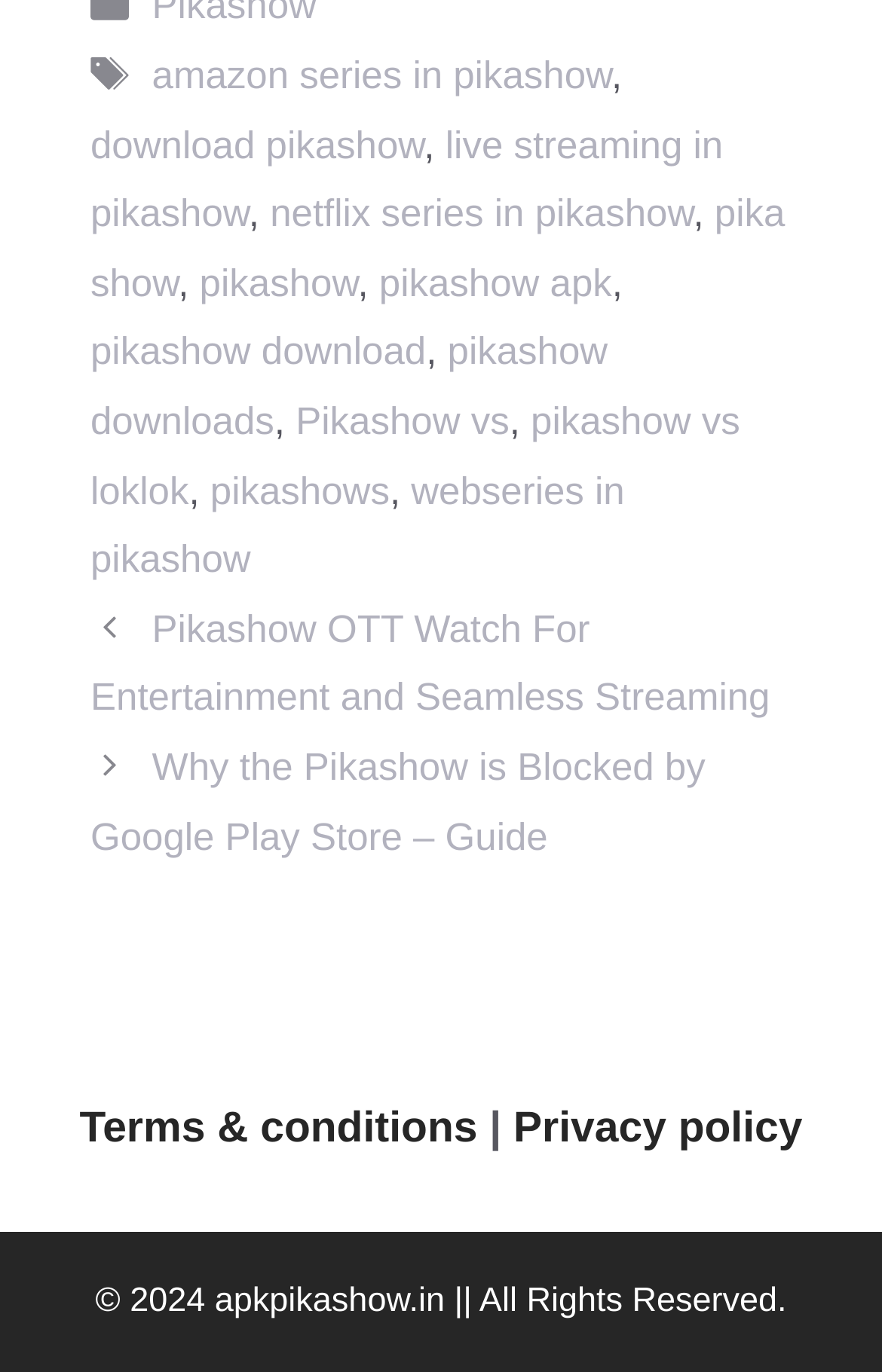Please determine the bounding box coordinates of the element to click on in order to accomplish the following task: "Read the post about Pikashow OTT Watch For Entertainment and Seamless Streaming". Ensure the coordinates are four float numbers ranging from 0 to 1, i.e., [left, top, right, bottom].

[0.103, 0.443, 0.873, 0.525]